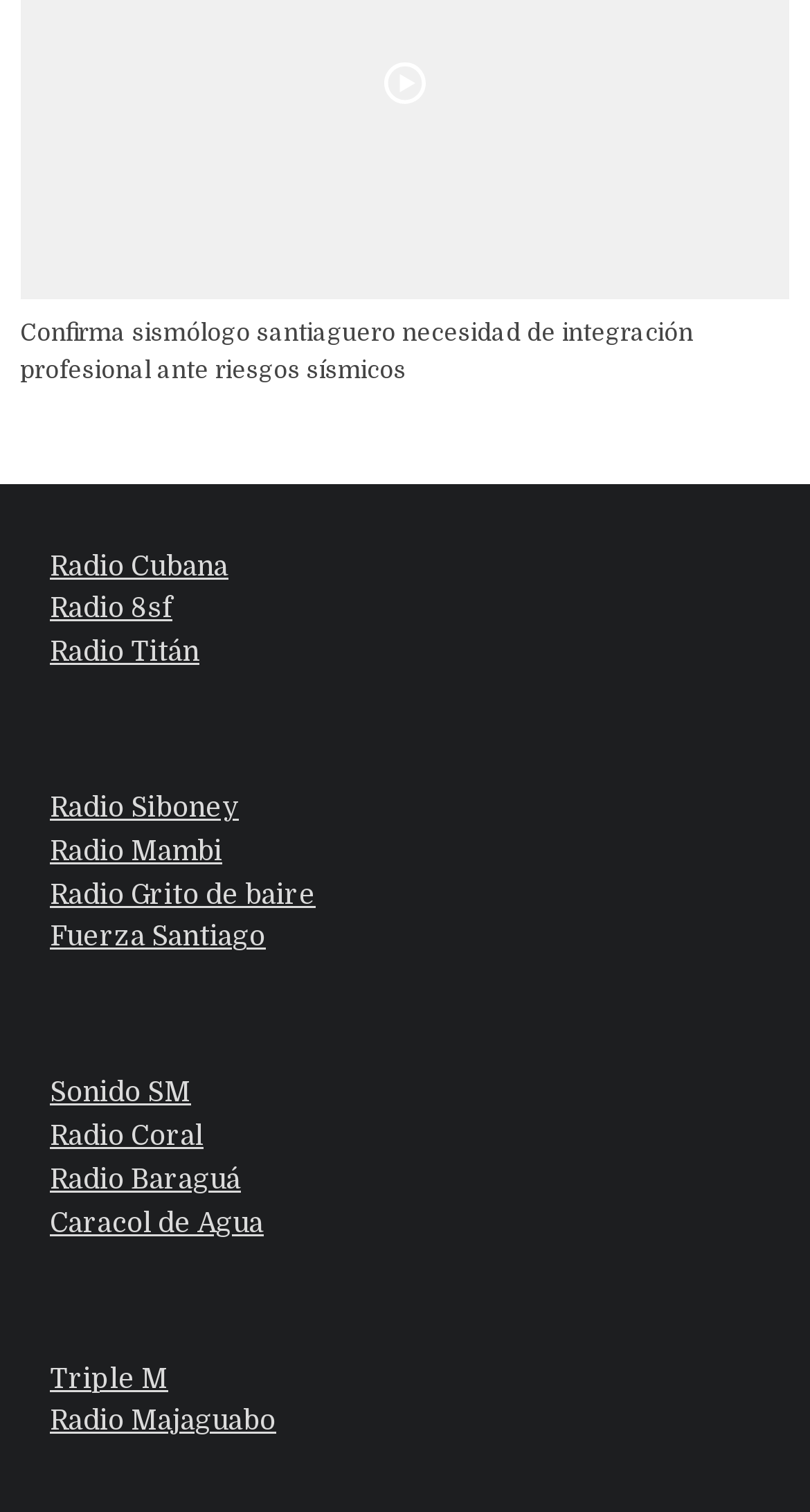Please determine the bounding box coordinates for the UI element described here. Use the format (top-left x, top-left y, bottom-right x, bottom-right y) with values bounded between 0 and 1: Sonido SM

[0.062, 0.712, 0.236, 0.733]